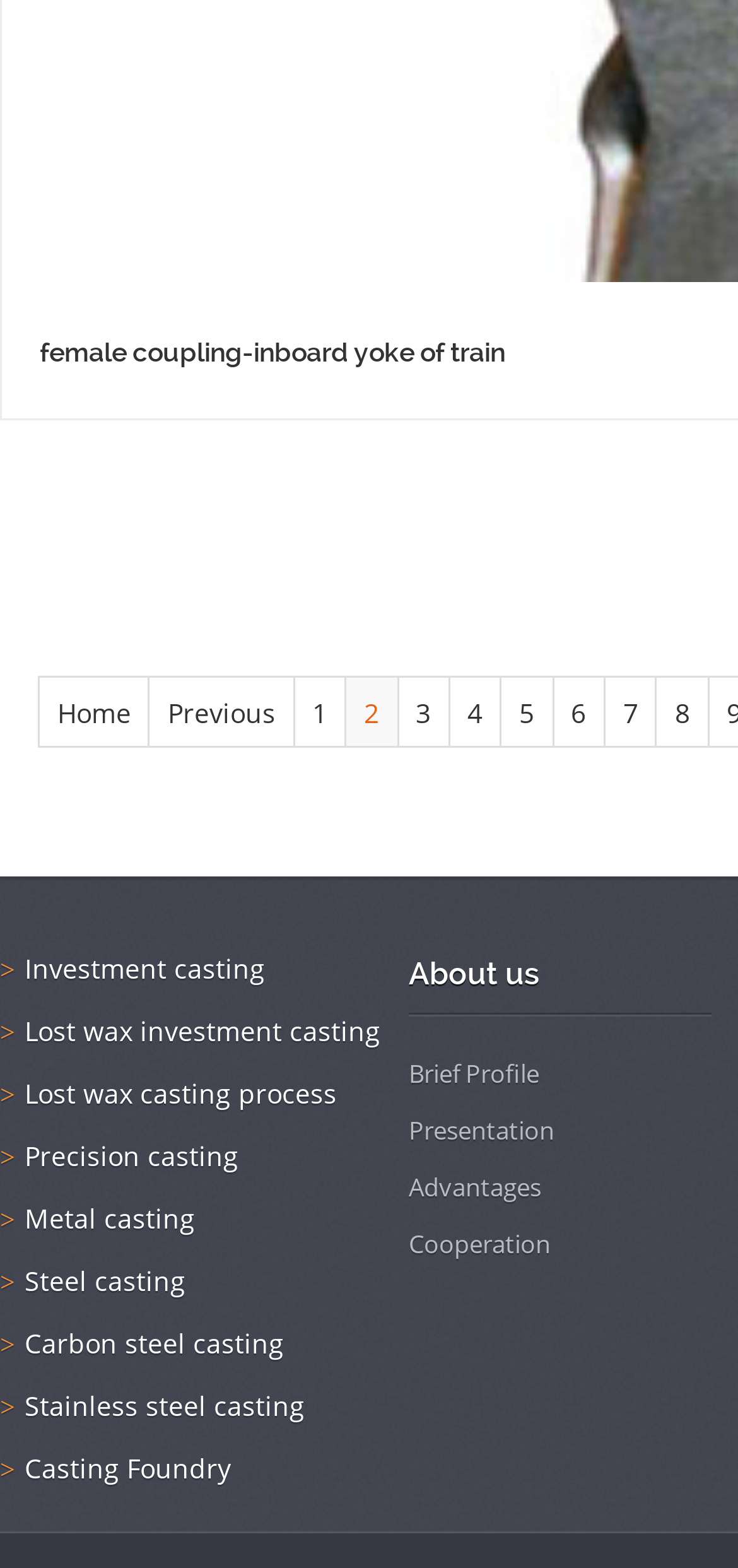What is the first link on the top navigation bar?
From the screenshot, supply a one-word or short-phrase answer.

Home